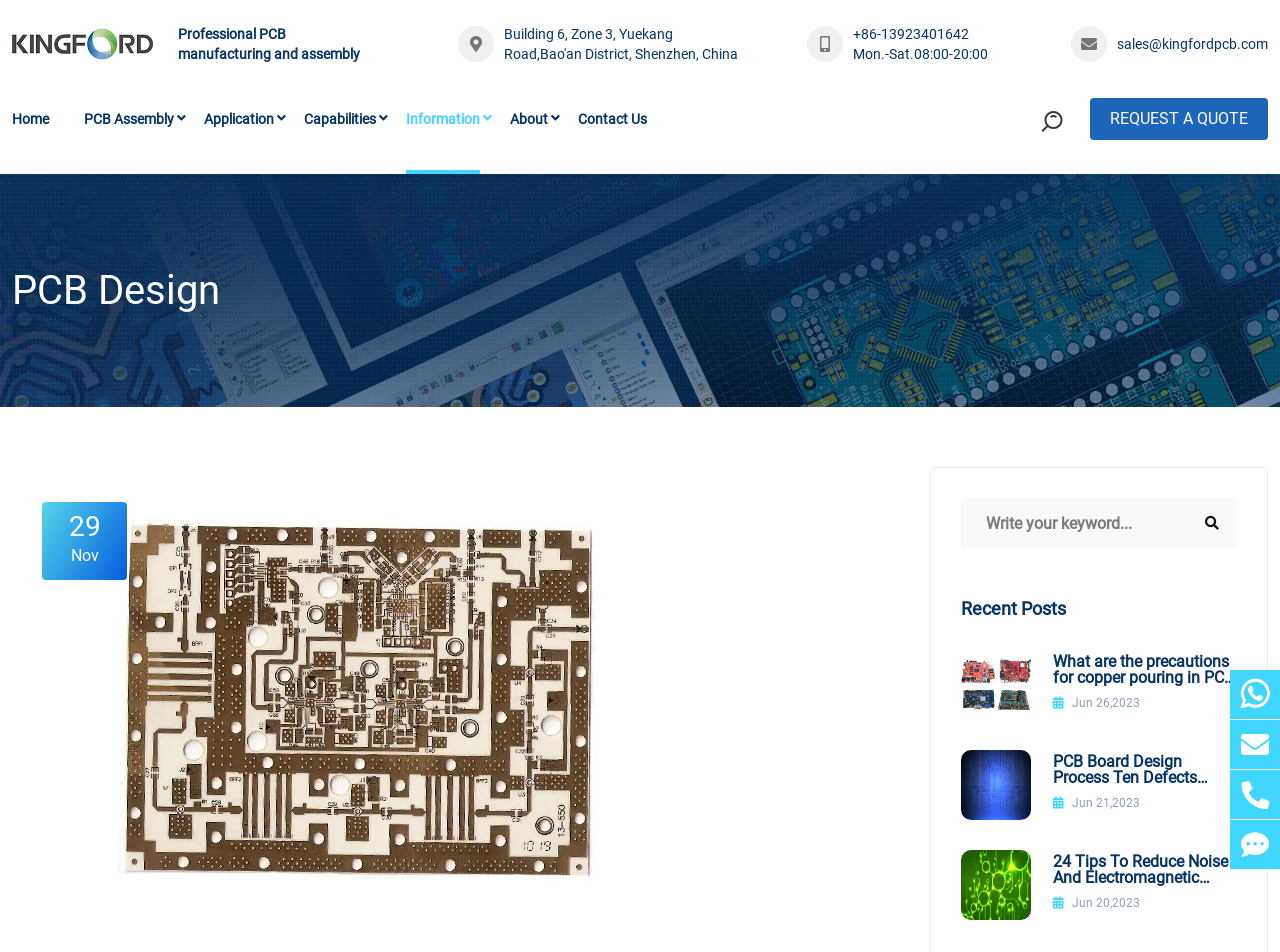What is the company name of the PCB manufacturer?
Look at the screenshot and respond with one word or a short phrase.

Shenzhen Kingford Technology CO., LTD.